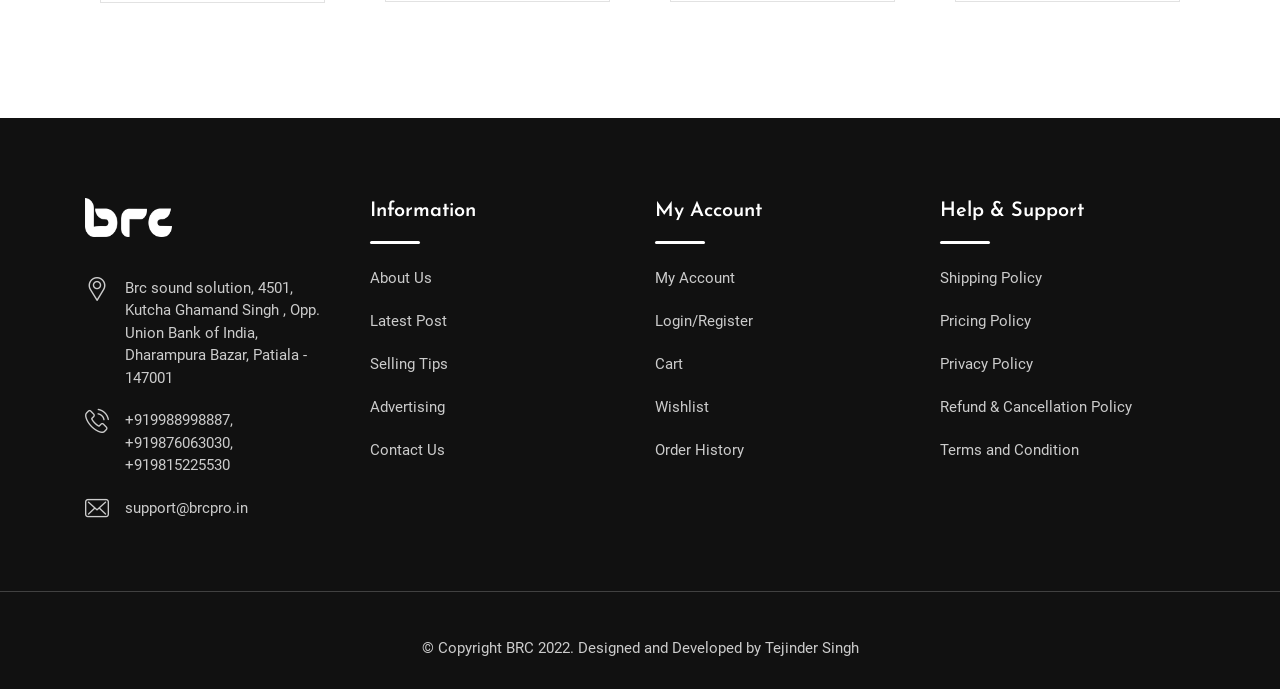What are the contact numbers of BRC Sound Solution?
Answer the question with as much detail as possible.

I found the contact numbers by looking at the link element that contains the phone numbers, which is located below the address of BRC Sound Solution.